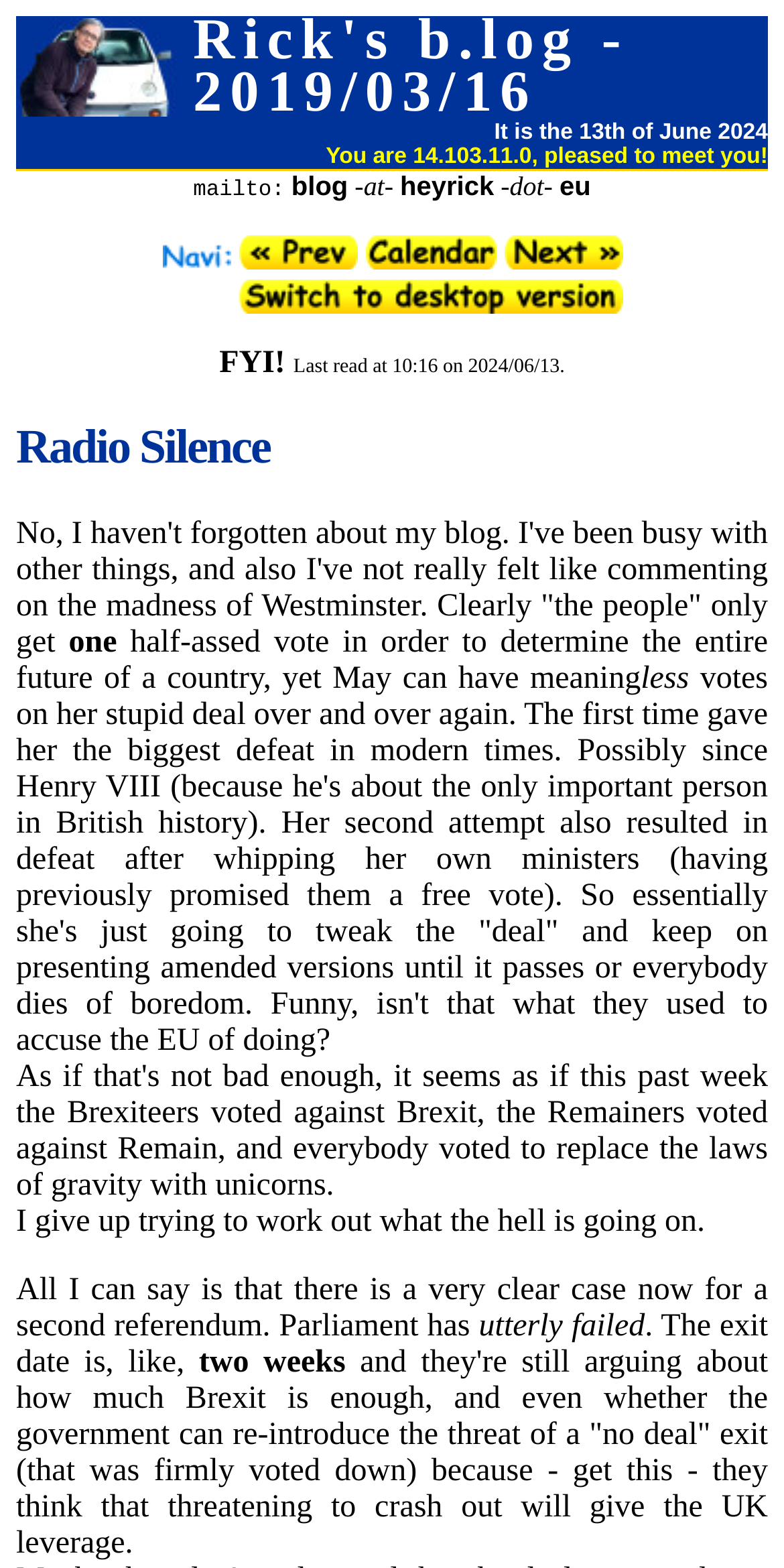What is the author's suggestion for resolving the Brexit issue?
Please provide a detailed answer to the question.

The author suggests that there is a 'very clear case now for a second referendum' due to Parliament's failure to resolve the issue. This can be inferred from the StaticText element with bounding box coordinates [0.021, 0.811, 0.979, 0.856].